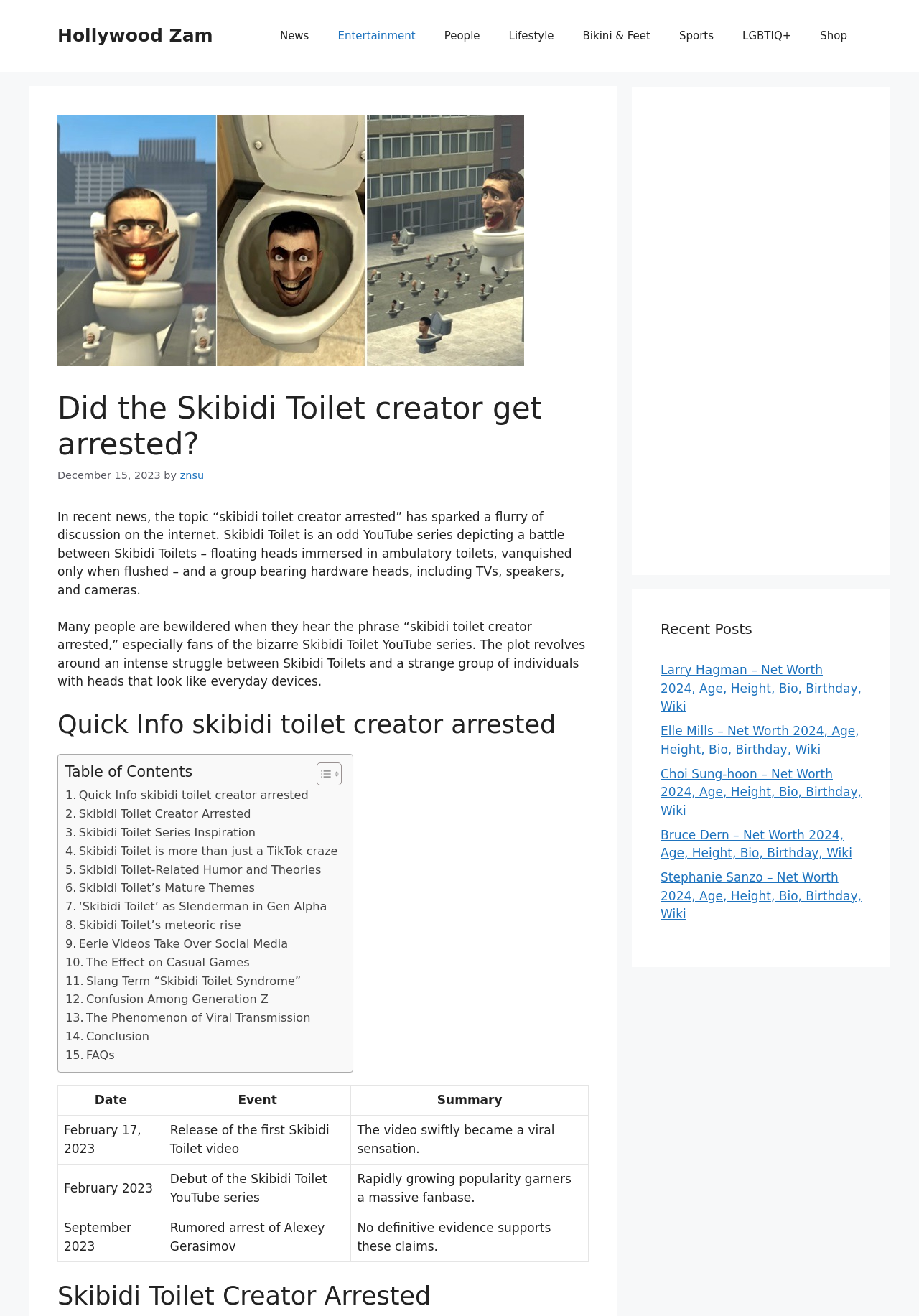Please study the image and answer the question comprehensively:
What is the topic of the article?

I determined the topic of the article by looking at the heading element, which contains the text 'Did the Skibidi Toilet creator get arrested?'.